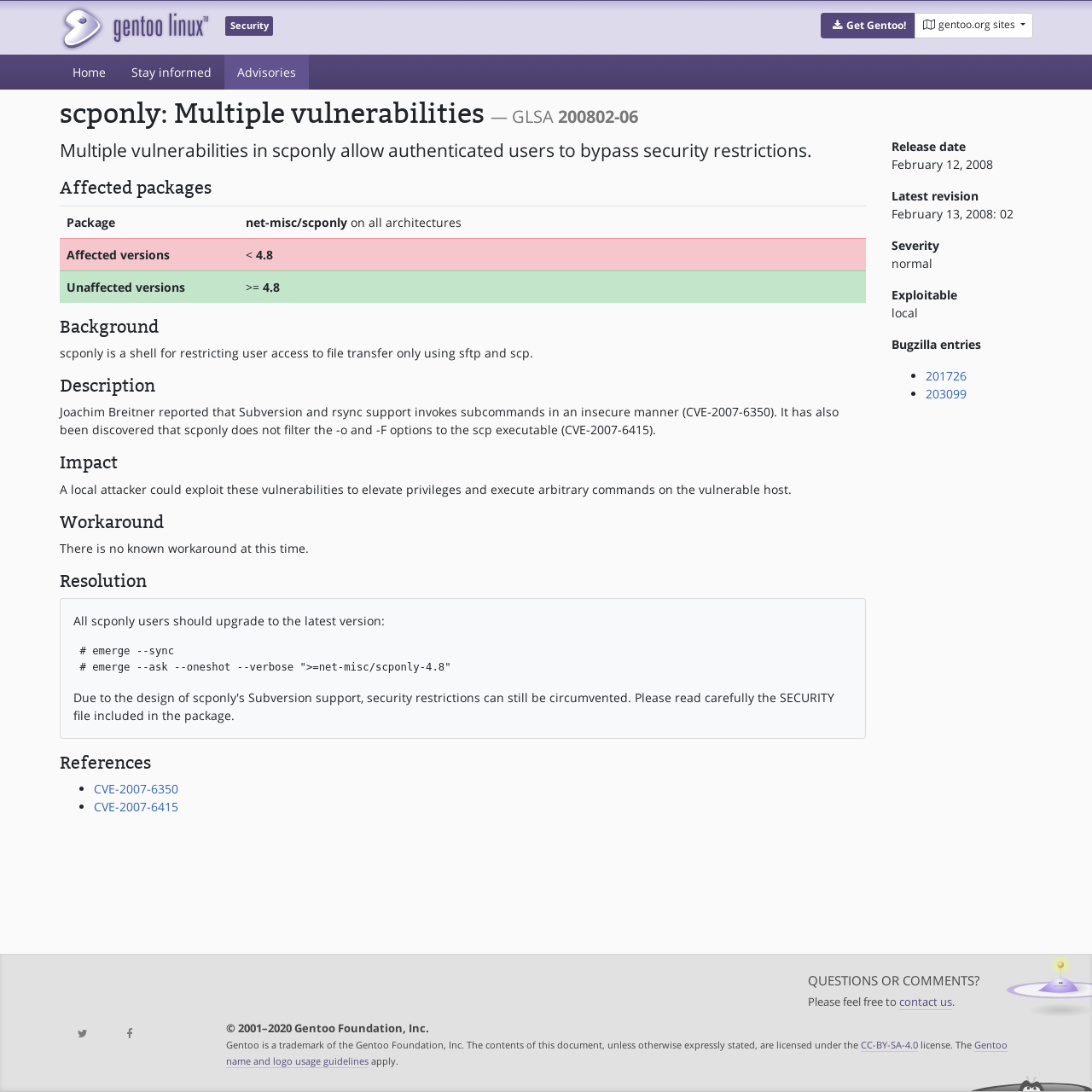Identify the bounding box coordinates of the region that needs to be clicked to carry out this instruction: "Click on the 'Get Gentoo!' button". Provide these coordinates as four float numbers ranging from 0 to 1, i.e., [left, top, right, bottom].

[0.752, 0.012, 0.838, 0.035]